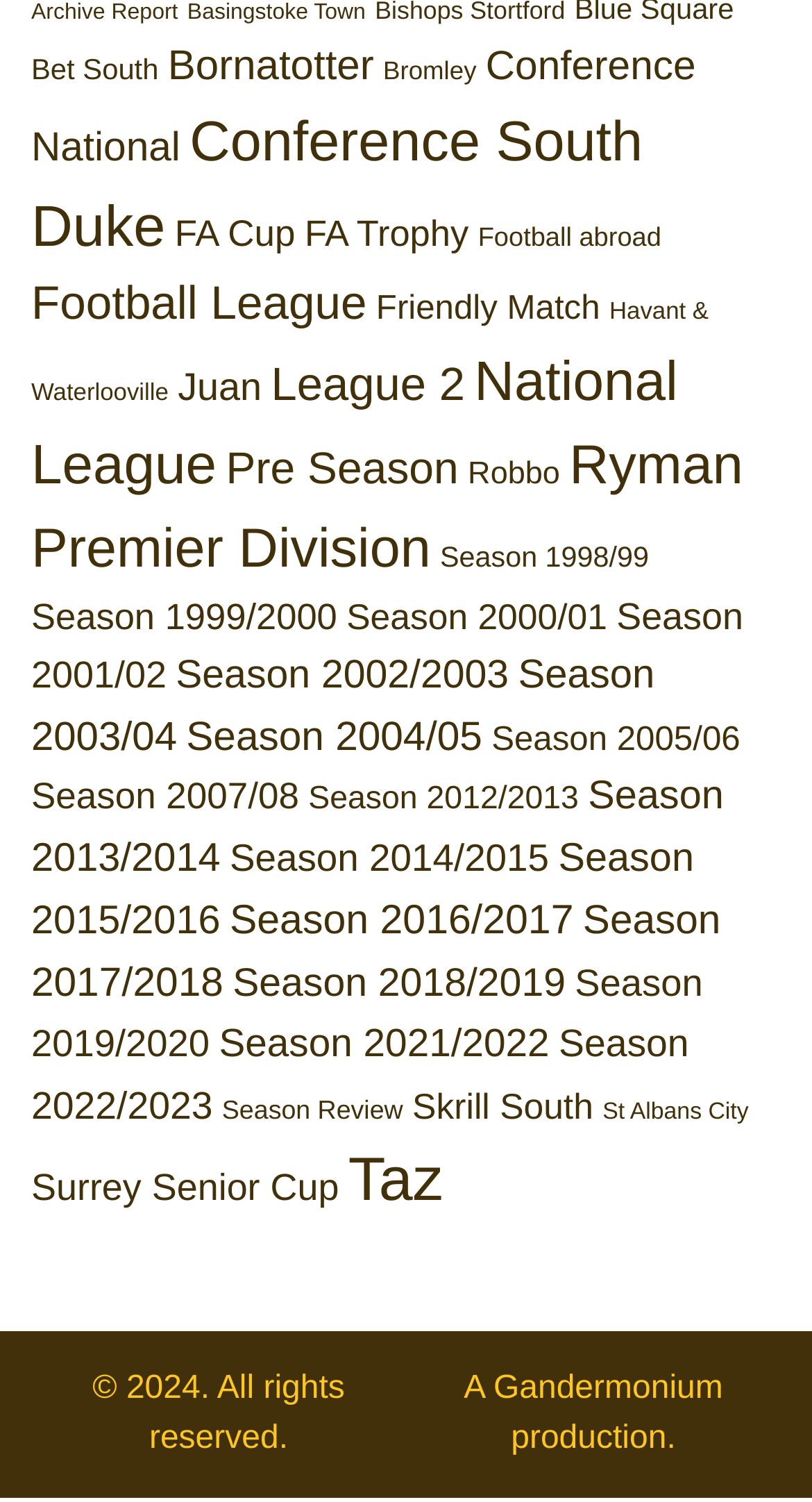Please reply to the following question using a single word or phrase: 
What is the name of the last season listed?

Season 2022/2023